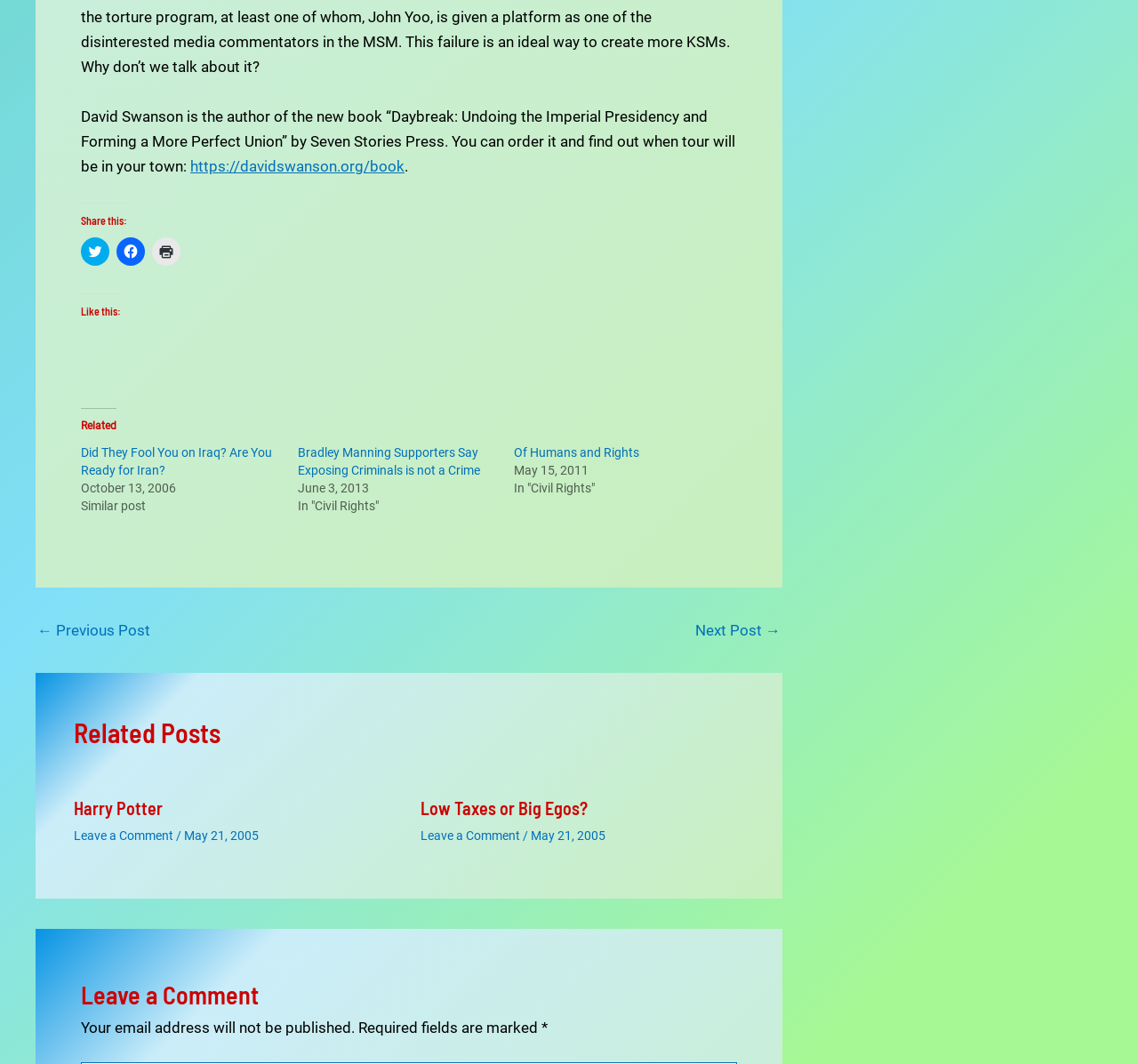Pinpoint the bounding box coordinates of the clickable area necessary to execute the following instruction: "Order the book". The coordinates should be given as four float numbers between 0 and 1, namely [left, top, right, bottom].

[0.167, 0.148, 0.355, 0.164]